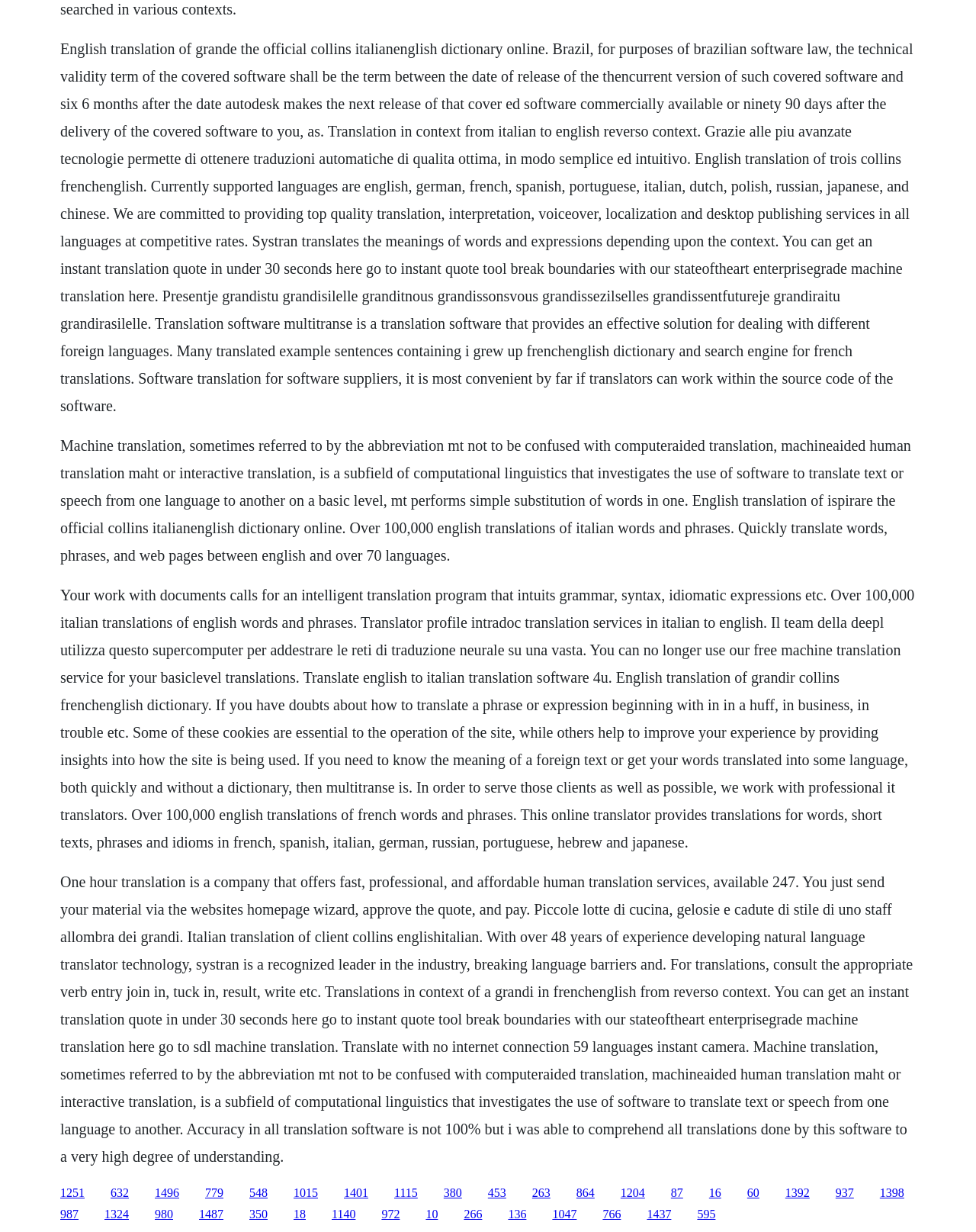Please give a succinct answer using a single word or phrase:
What is the main purpose of this website?

Translation services